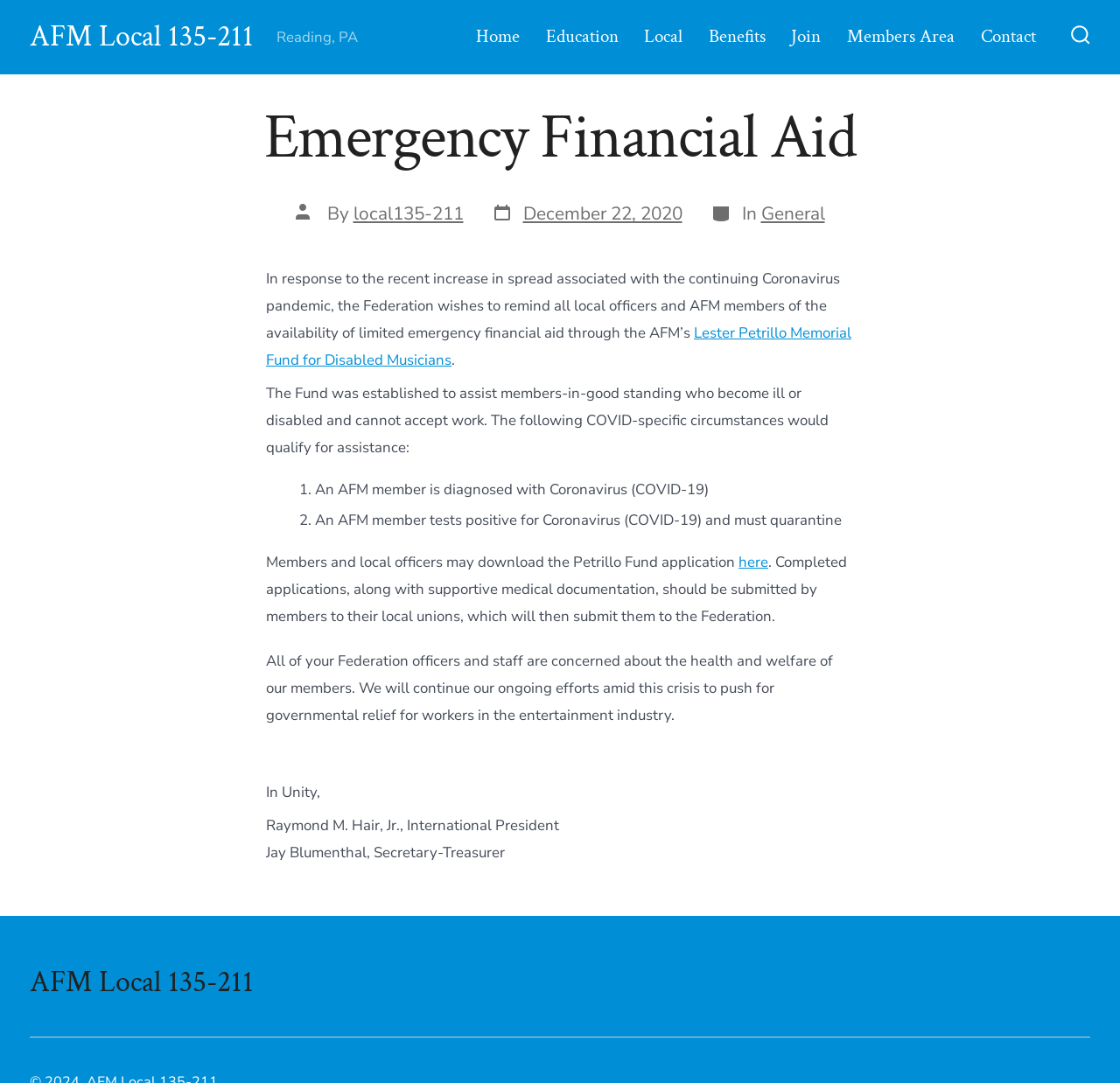Find the bounding box coordinates of the element to click in order to complete the given instruction: "Read about Emergency Financial Aid."

[0.089, 0.094, 0.911, 0.161]